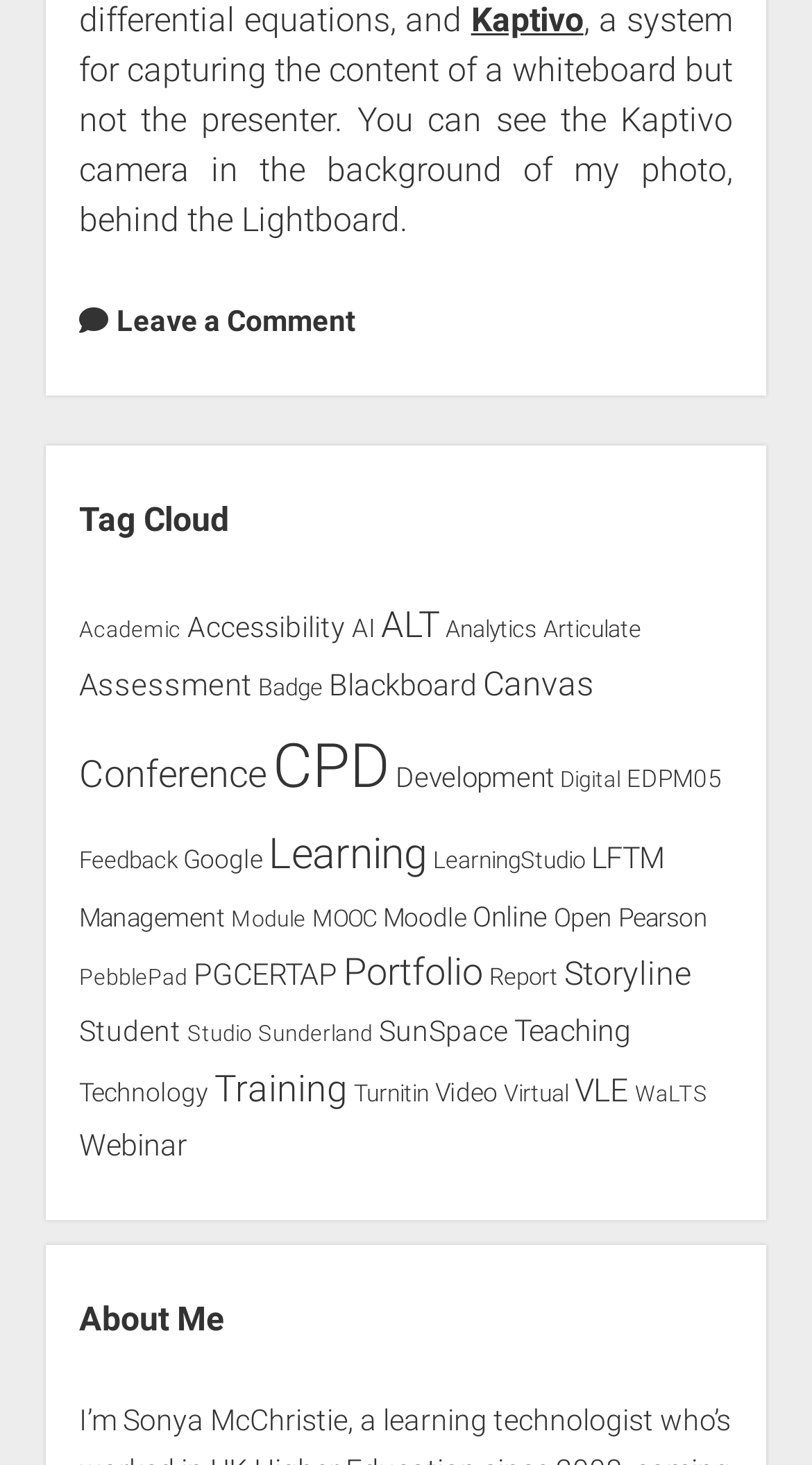Determine the bounding box of the UI element mentioned here: "Open". The coordinates must be in the format [left, top, right, bottom] with values ranging from 0 to 1.

[0.682, 0.615, 0.754, 0.636]